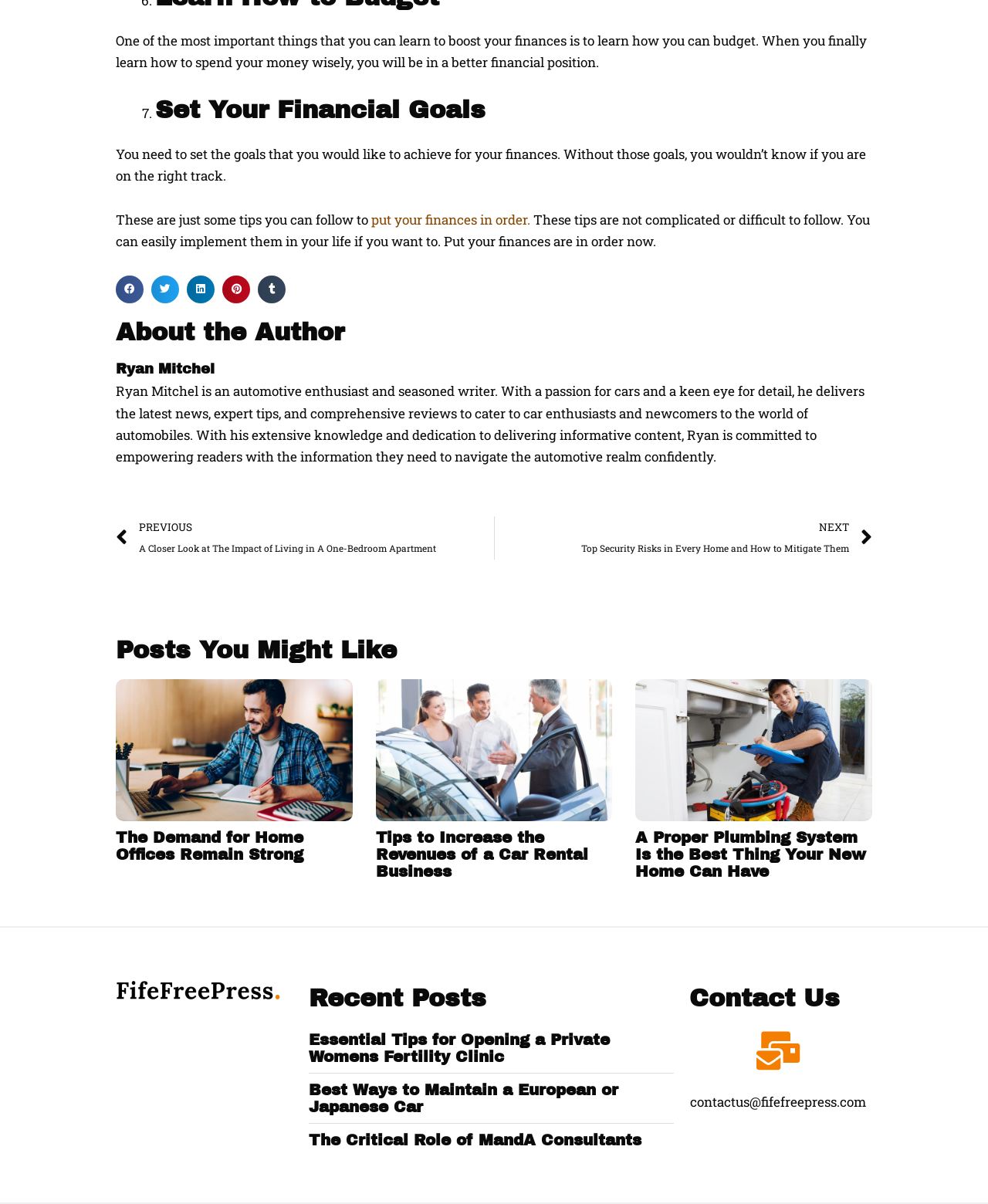What is the main topic of the article?
Look at the screenshot and give a one-word or phrase answer.

Budgeting